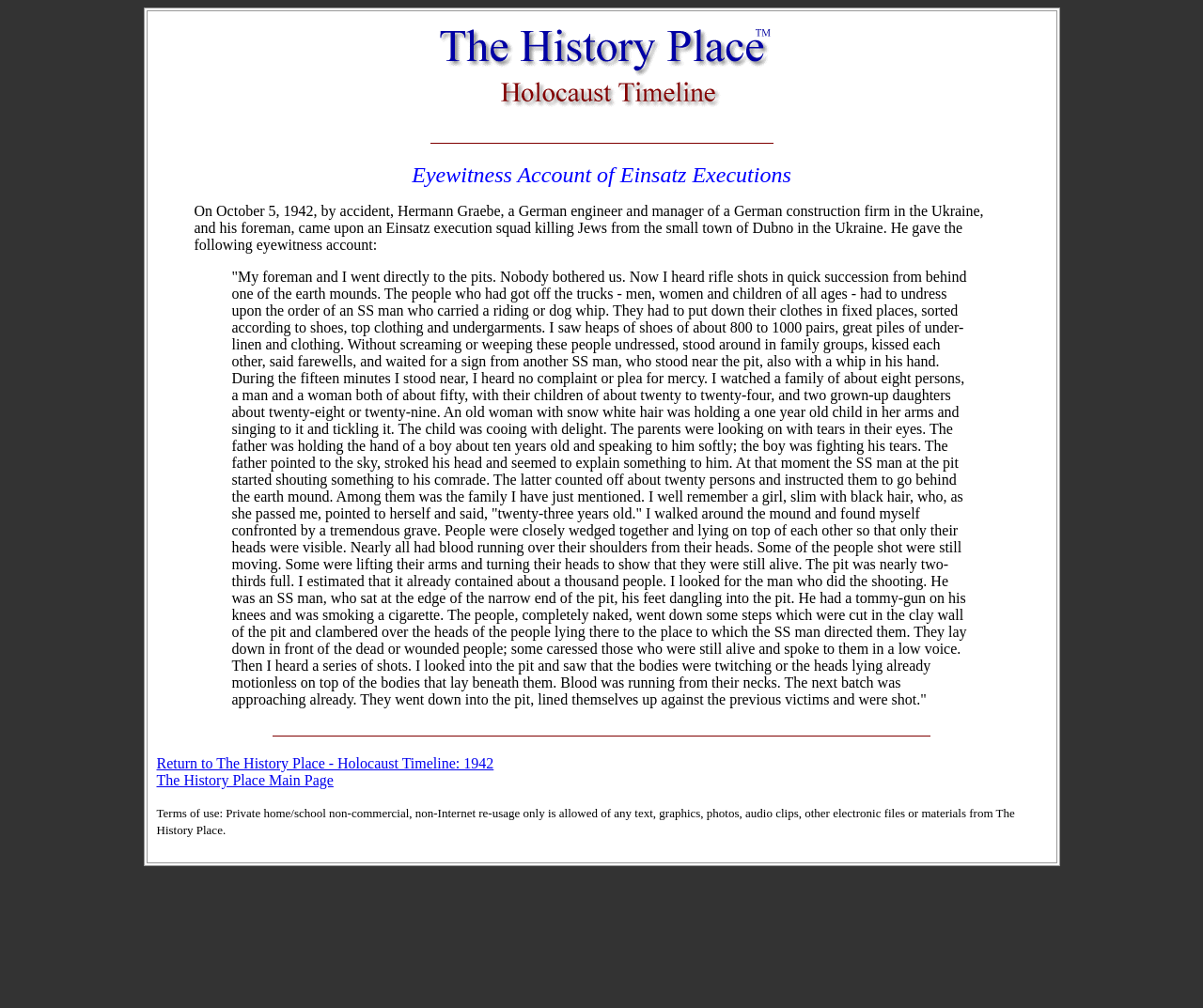How many people were estimated to be in the pit?
Please craft a detailed and exhaustive response to the question.

The eyewitness account estimates that the pit already contained about a thousand people, based on the description of the scene and the number of people being shot into the pit.